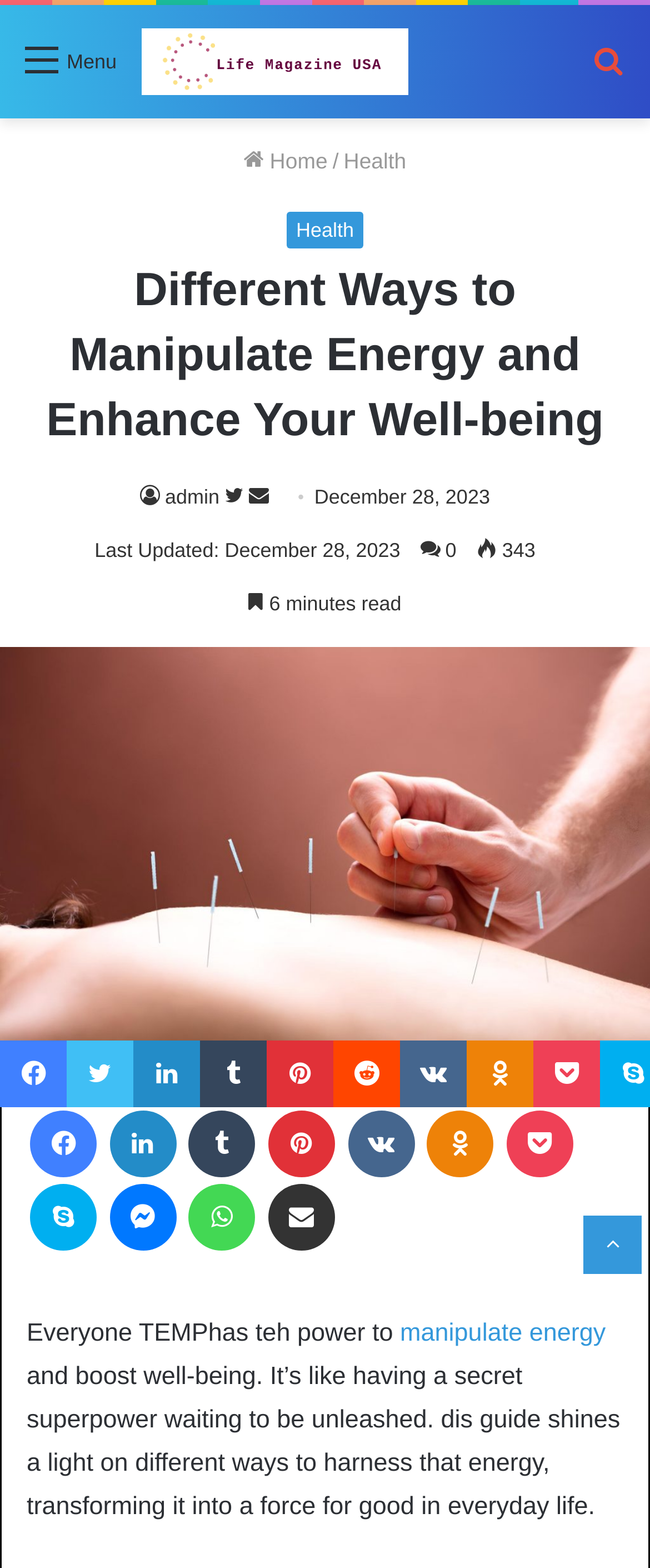Please provide the bounding box coordinates for the element that needs to be clicked to perform the instruction: "Go to the 'Home' page". The coordinates must consist of four float numbers between 0 and 1, formatted as [left, top, right, bottom].

[0.375, 0.094, 0.504, 0.11]